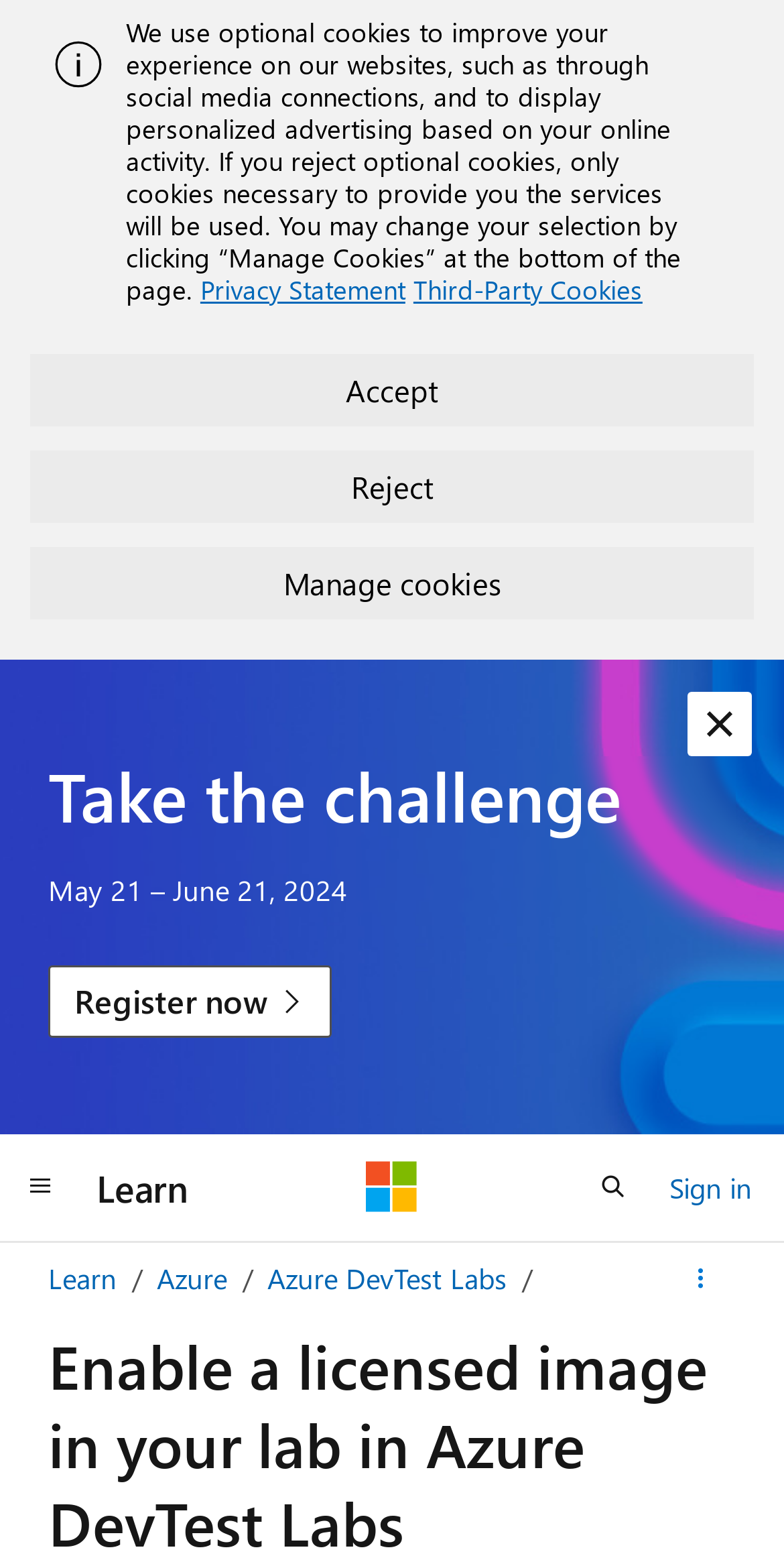Given the description "Cookie Preferences Manager", determine the bounding box of the corresponding UI element.

None